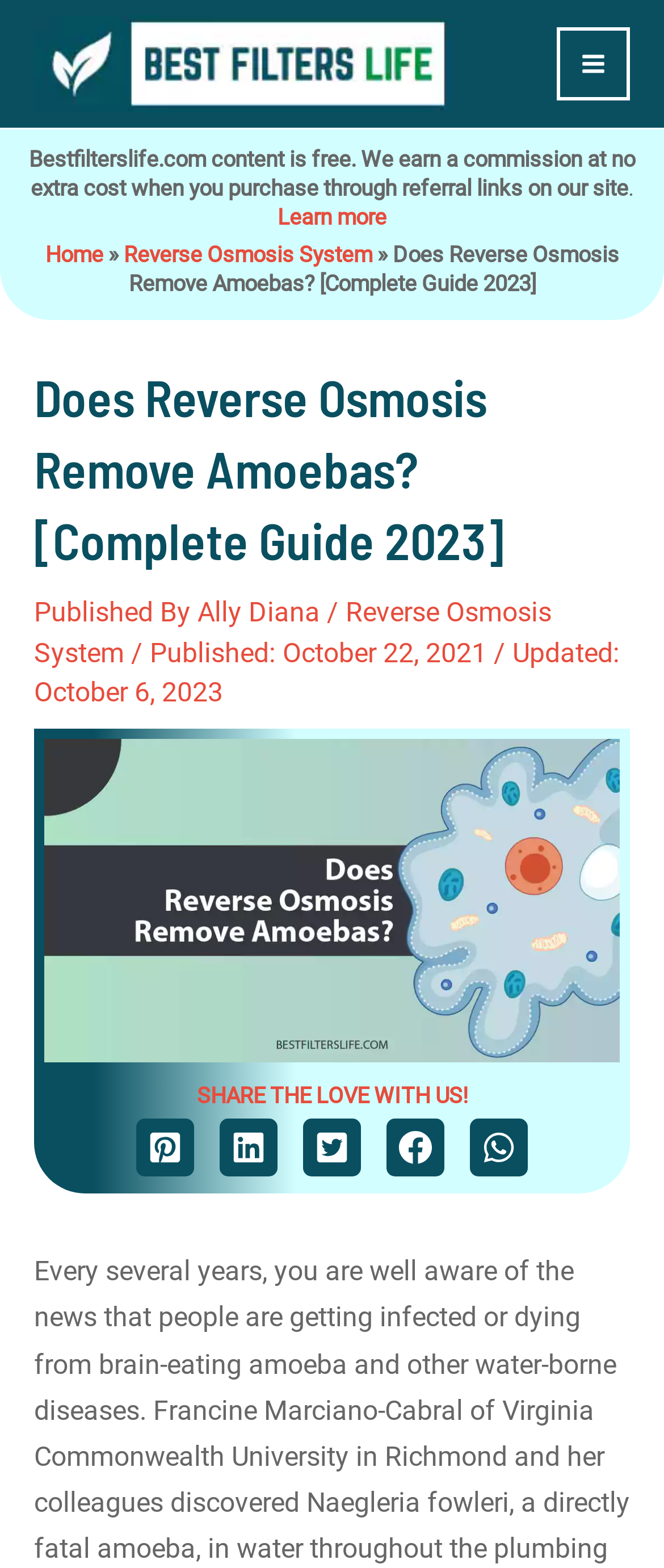Locate the bounding box coordinates of the clickable part needed for the task: "Click the 'Main Menu' button".

[0.838, 0.017, 0.949, 0.064]